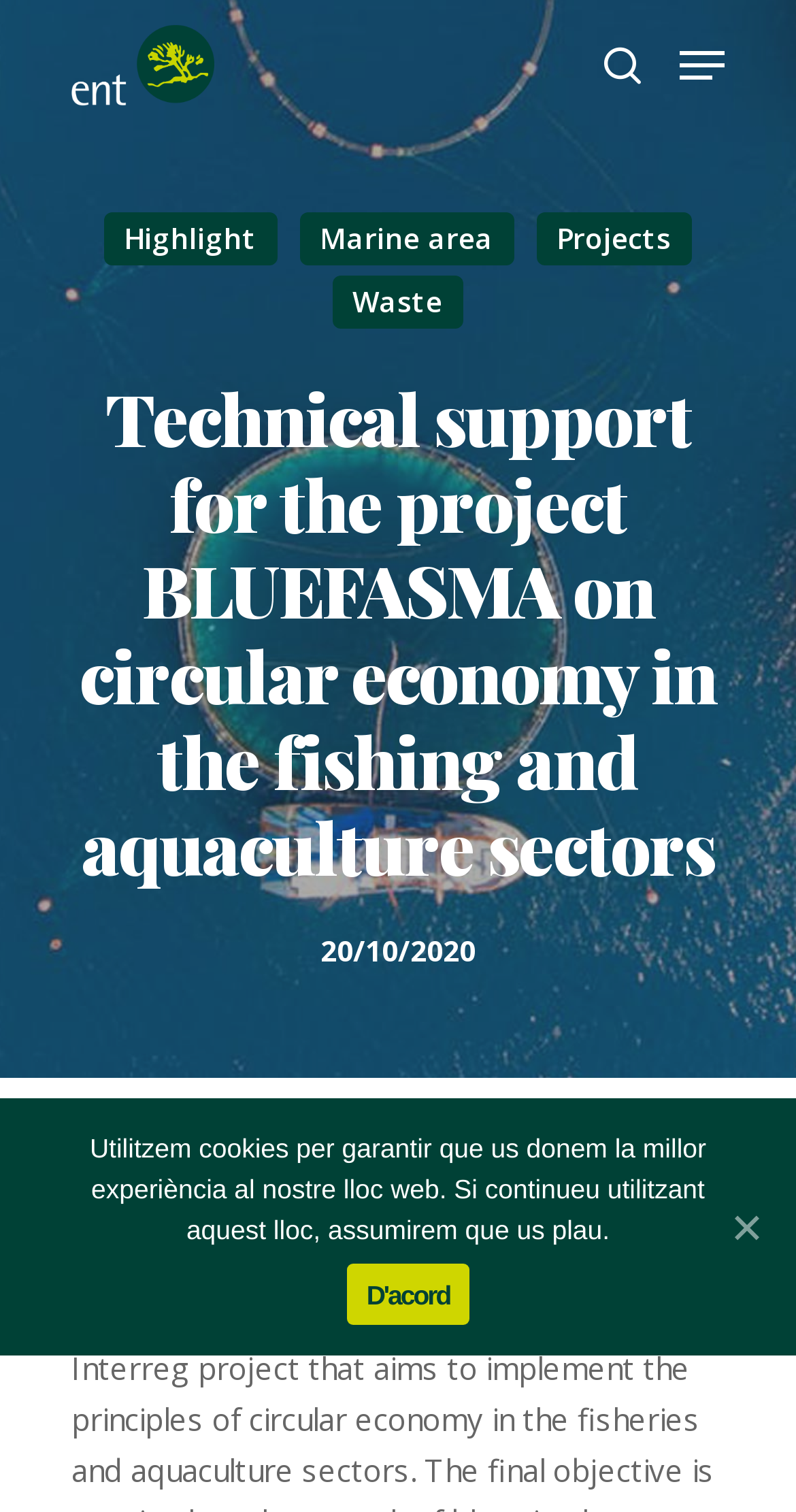Locate the bounding box coordinates of the element you need to click to accomplish the task described by this instruction: "View Category Archives".

None